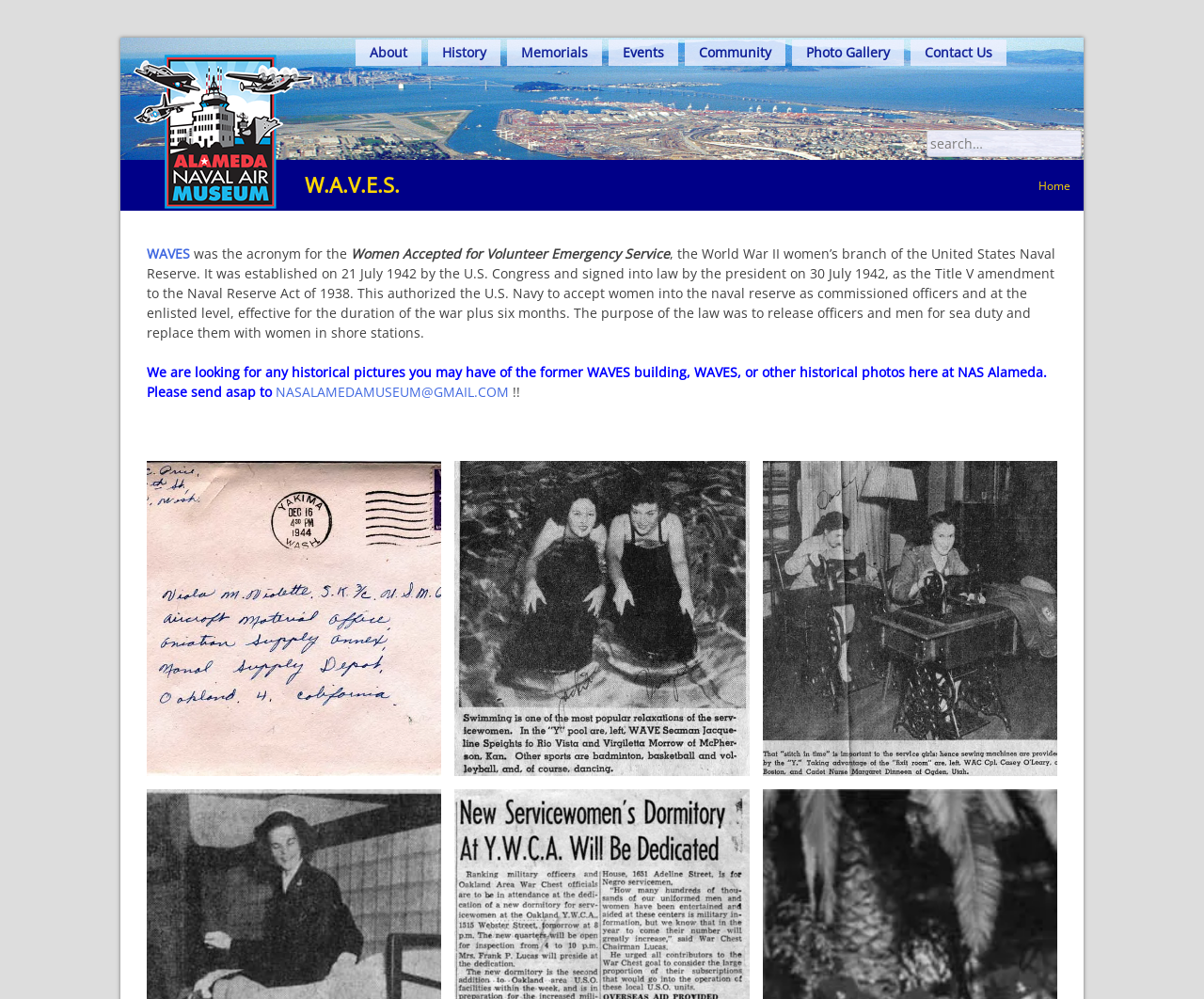Locate the bounding box coordinates of the clickable area needed to fulfill the instruction: "Visit the 'History' page".

[0.355, 0.04, 0.416, 0.066]